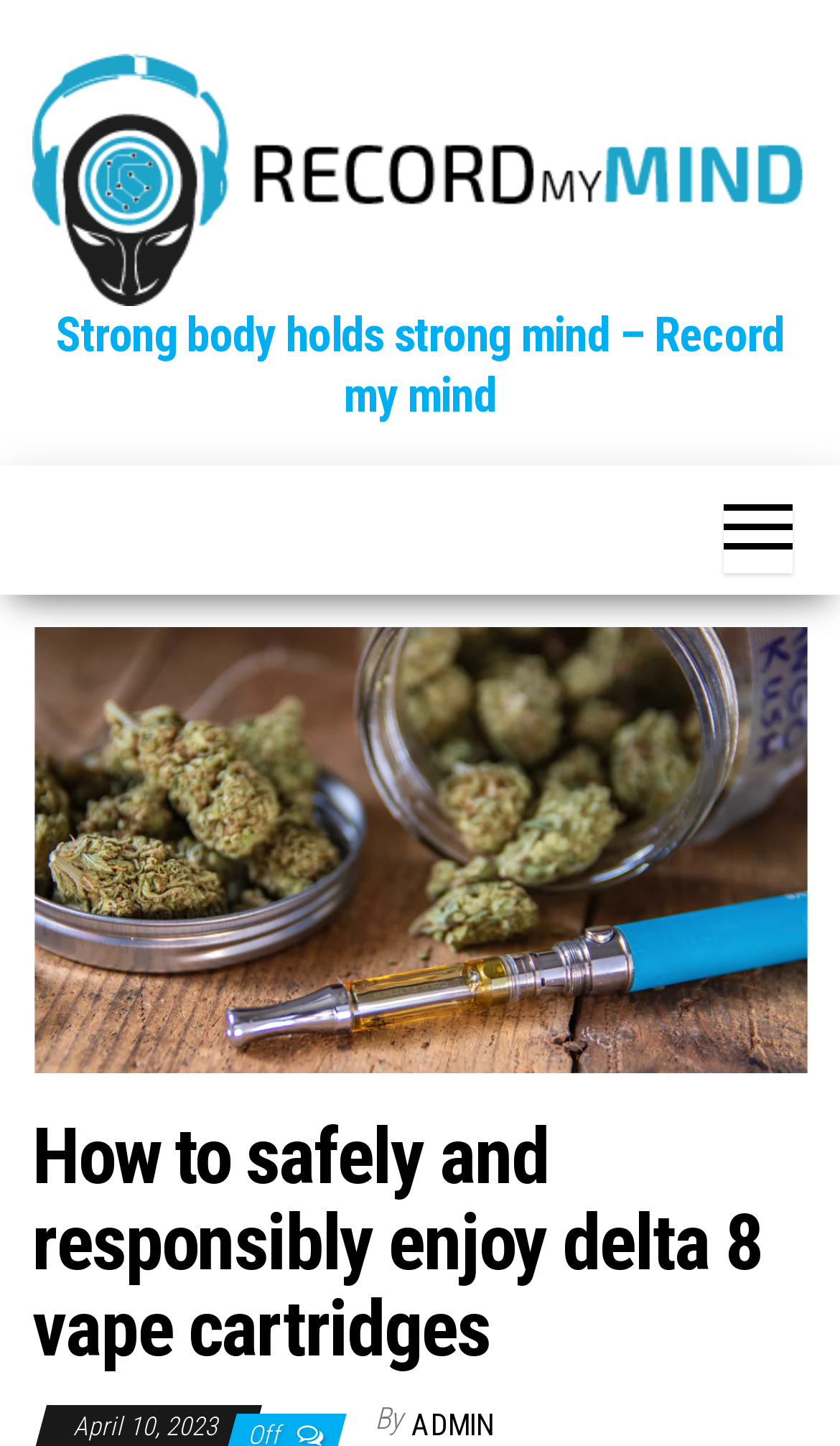How many images are on the webpage?
Look at the image and construct a detailed response to the question.

I counted the image elements on the webpage and found two: one with the text 'Strong body holds strong mind – Record my mind' and another with the text 'How to safely and responsibly enjoy delta 8 vape cartridges'.